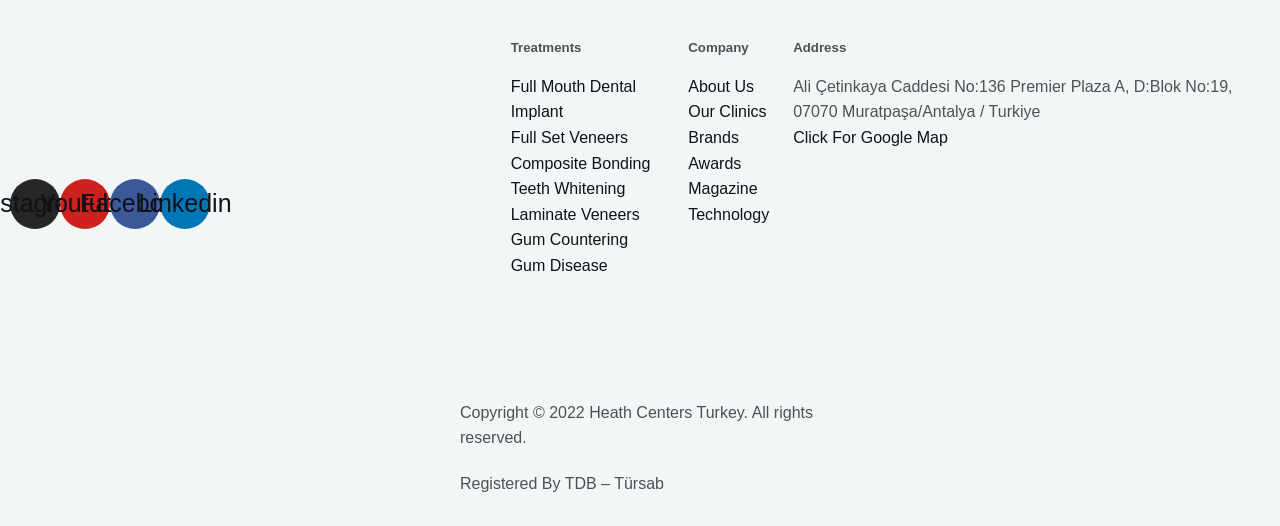Using a single word or phrase, answer the following question: 
What is the company's copyright year?

2022